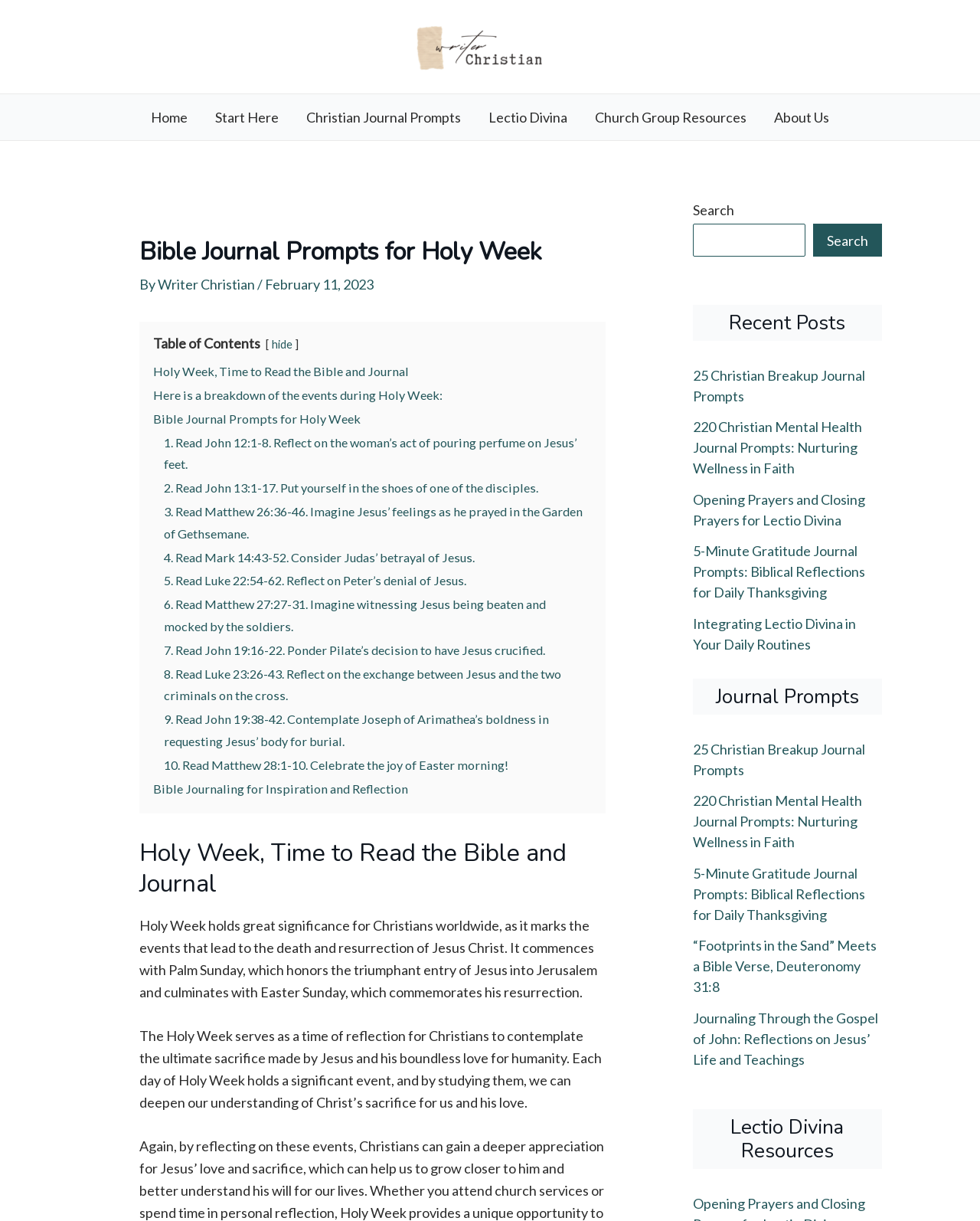Identify the webpage's primary heading and generate its text.

Bible Journal Prompts for Holy Week